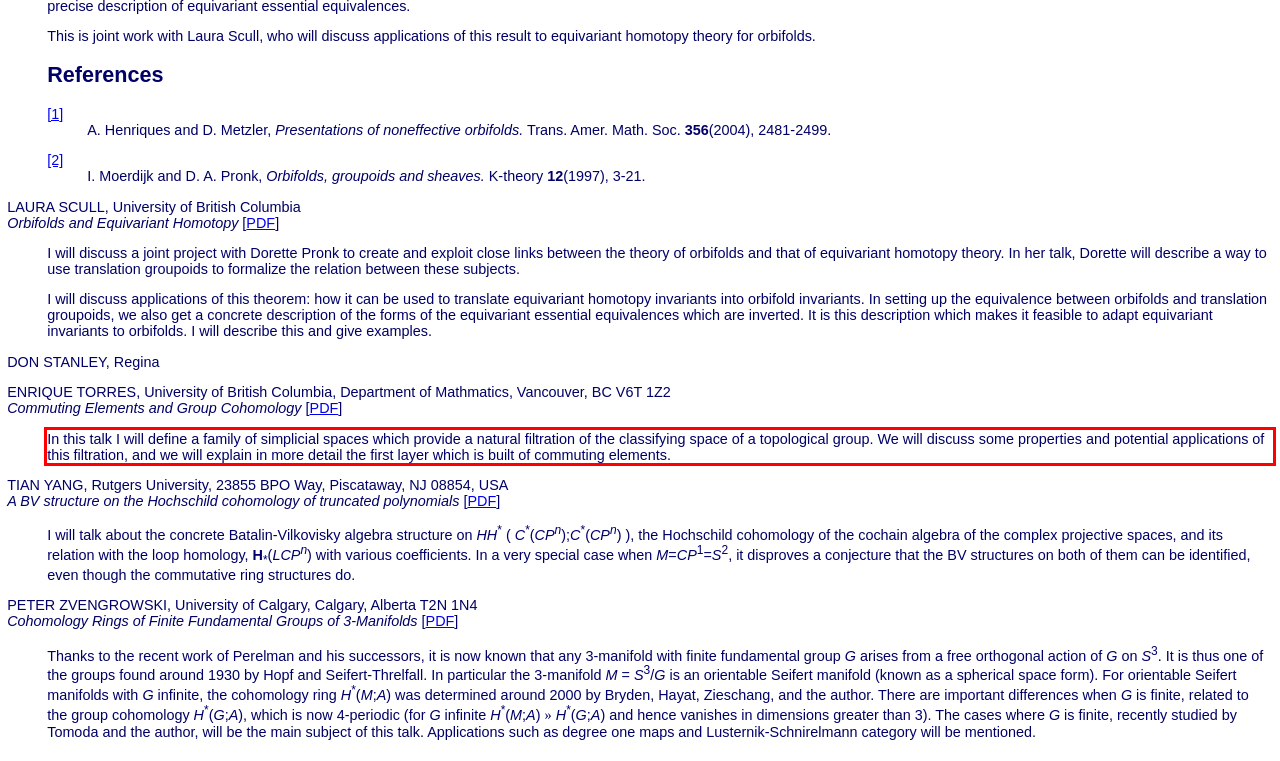Using the provided screenshot of a webpage, recognize the text inside the red rectangle bounding box by performing OCR.

In this talk I will define a family of simplicial spaces which provide a natural filtration of the classifying space of a topological group. We will discuss some properties and potential applications of this filtration, and we will explain in more detail the first layer which is built of commuting elements.